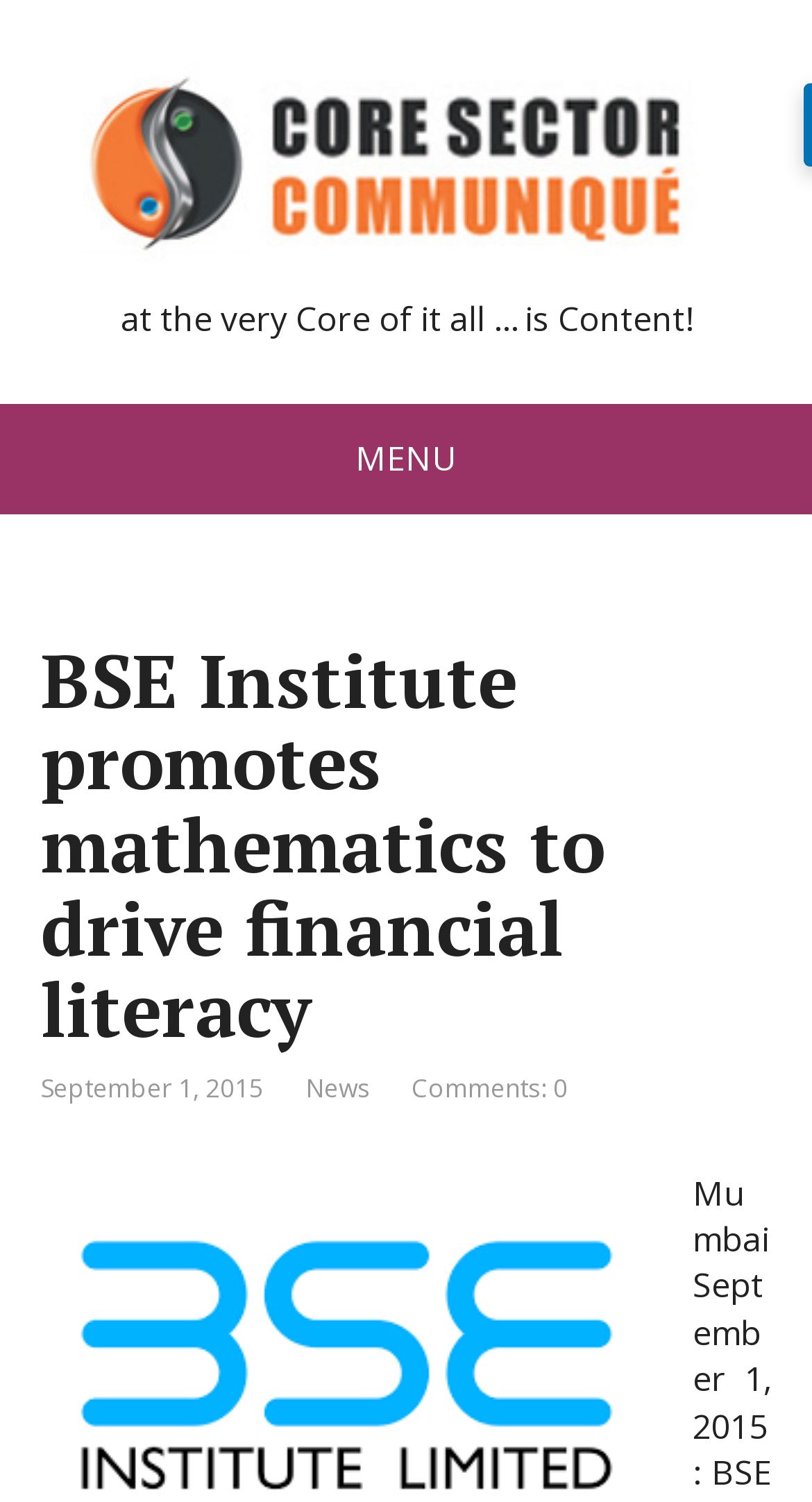Please answer the following question using a single word or phrase: 
What is the date mentioned on the webpage?

September 1, 2015